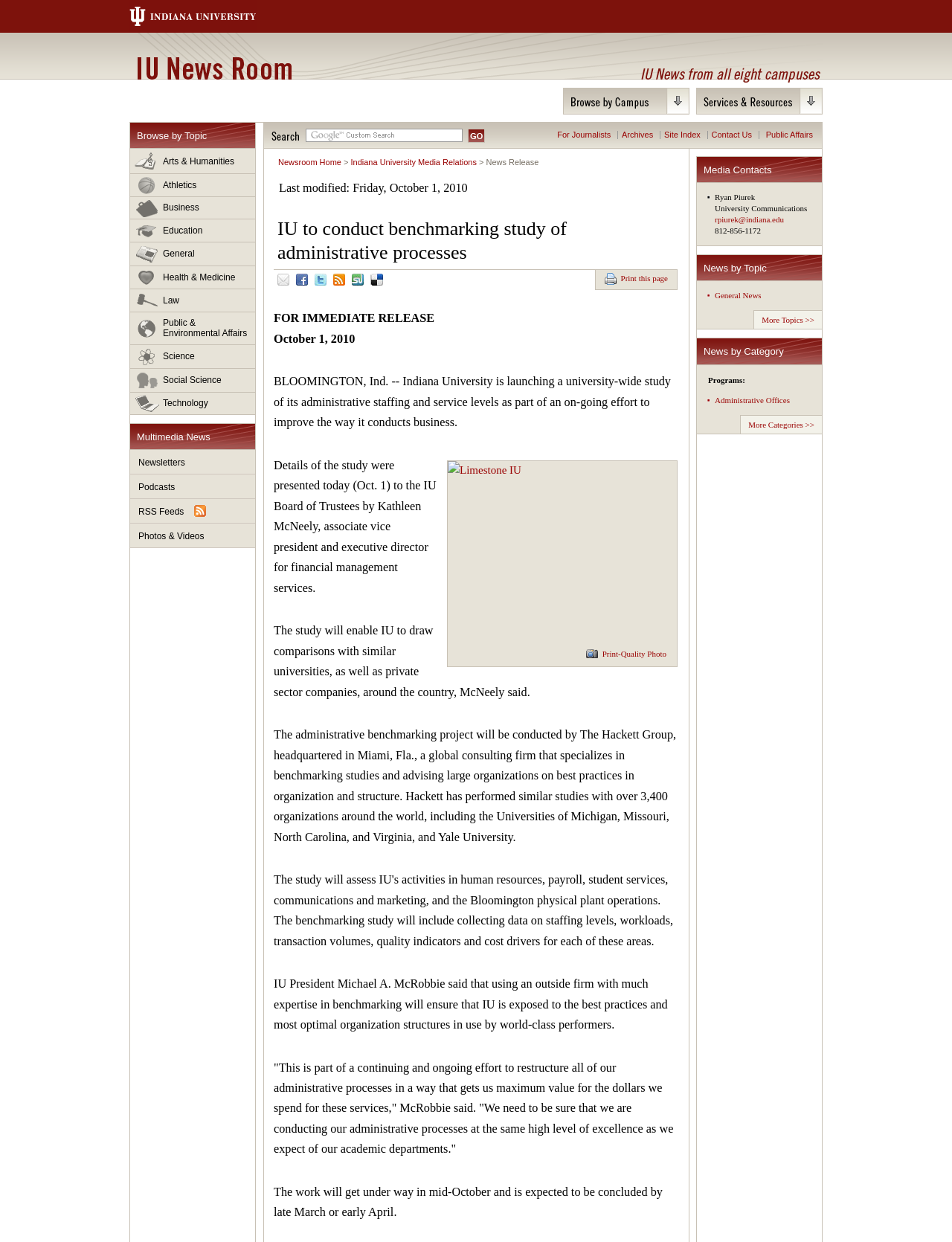What is the name of the university conducting a benchmarking study?
Based on the image, provide a one-word or brief-phrase response.

Indiana University